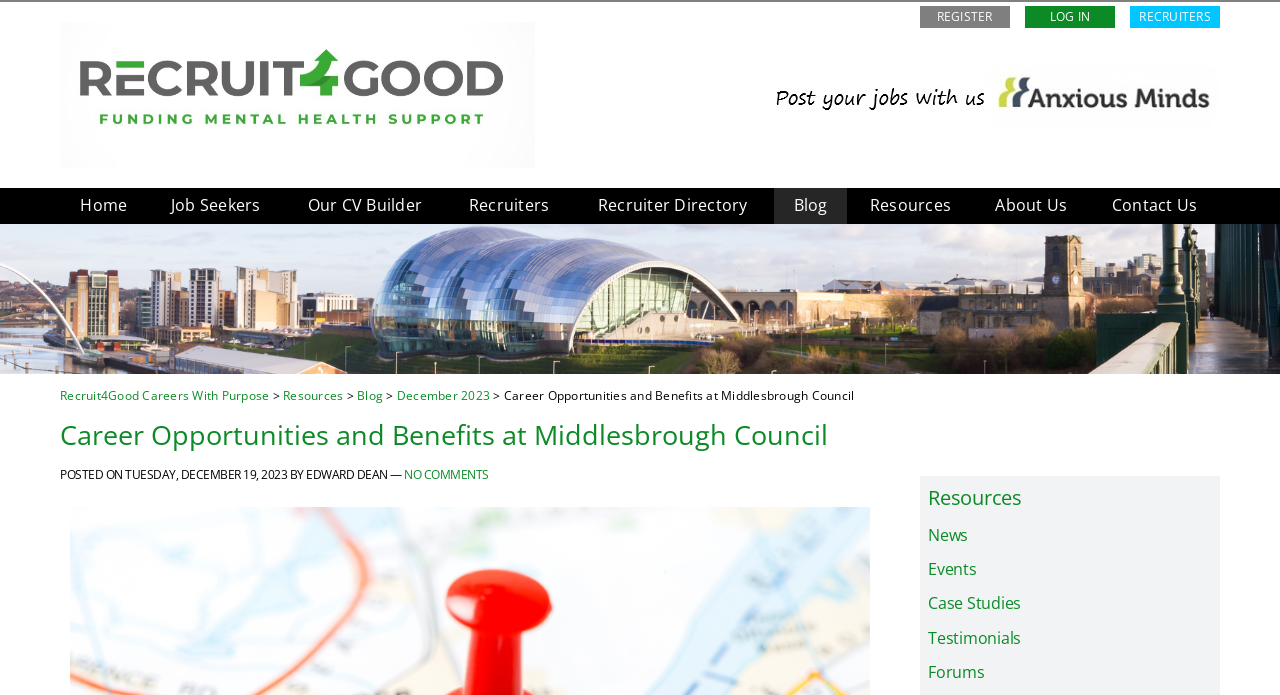Predict the bounding box of the UI element based on this description: "Our CV Builder".

[0.221, 0.271, 0.349, 0.322]